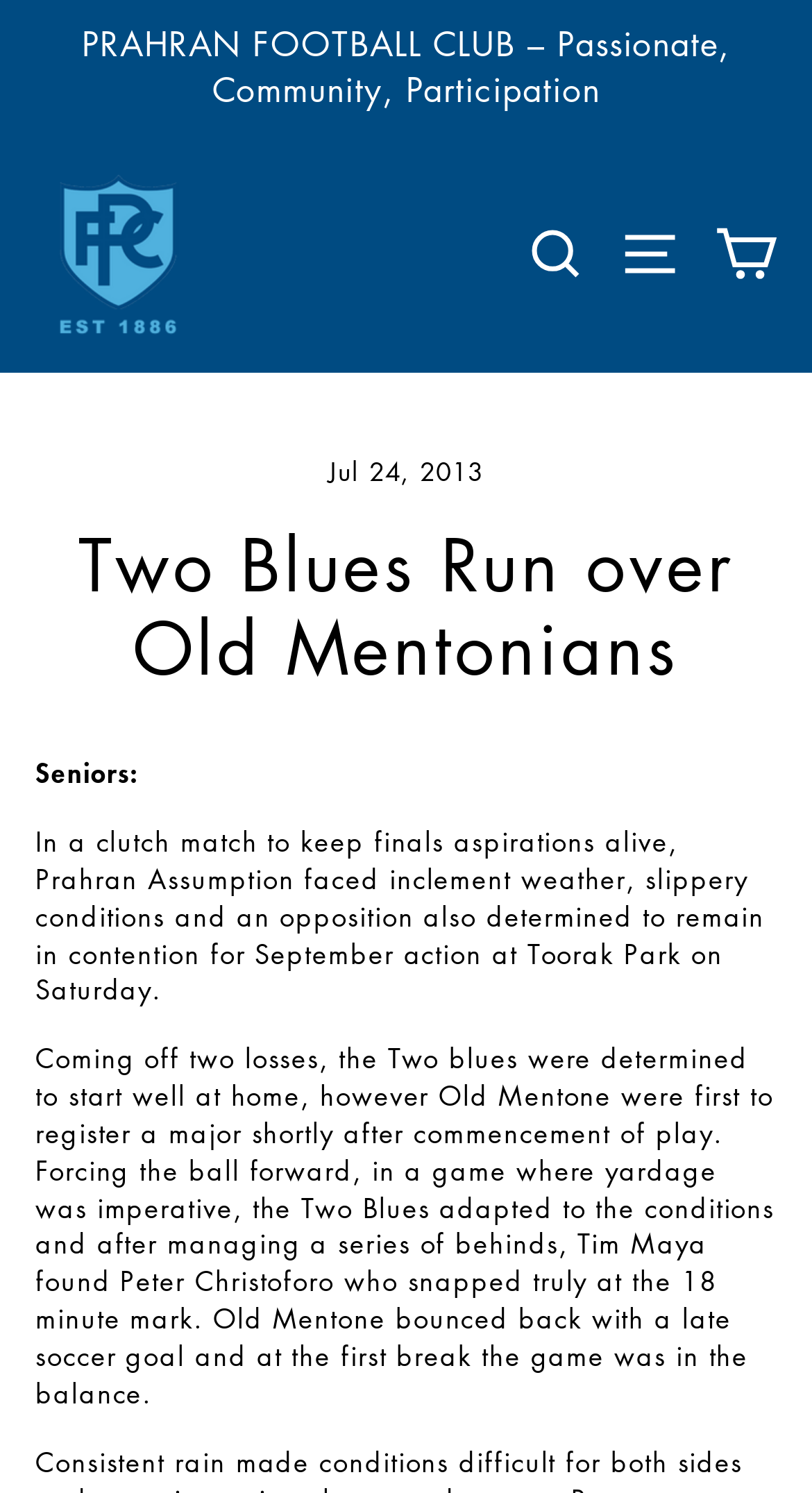Using the webpage screenshot, locate the HTML element that fits the following description and provide its bounding box: "alt="Prahran Football Club"".

[0.044, 0.114, 0.249, 0.226]